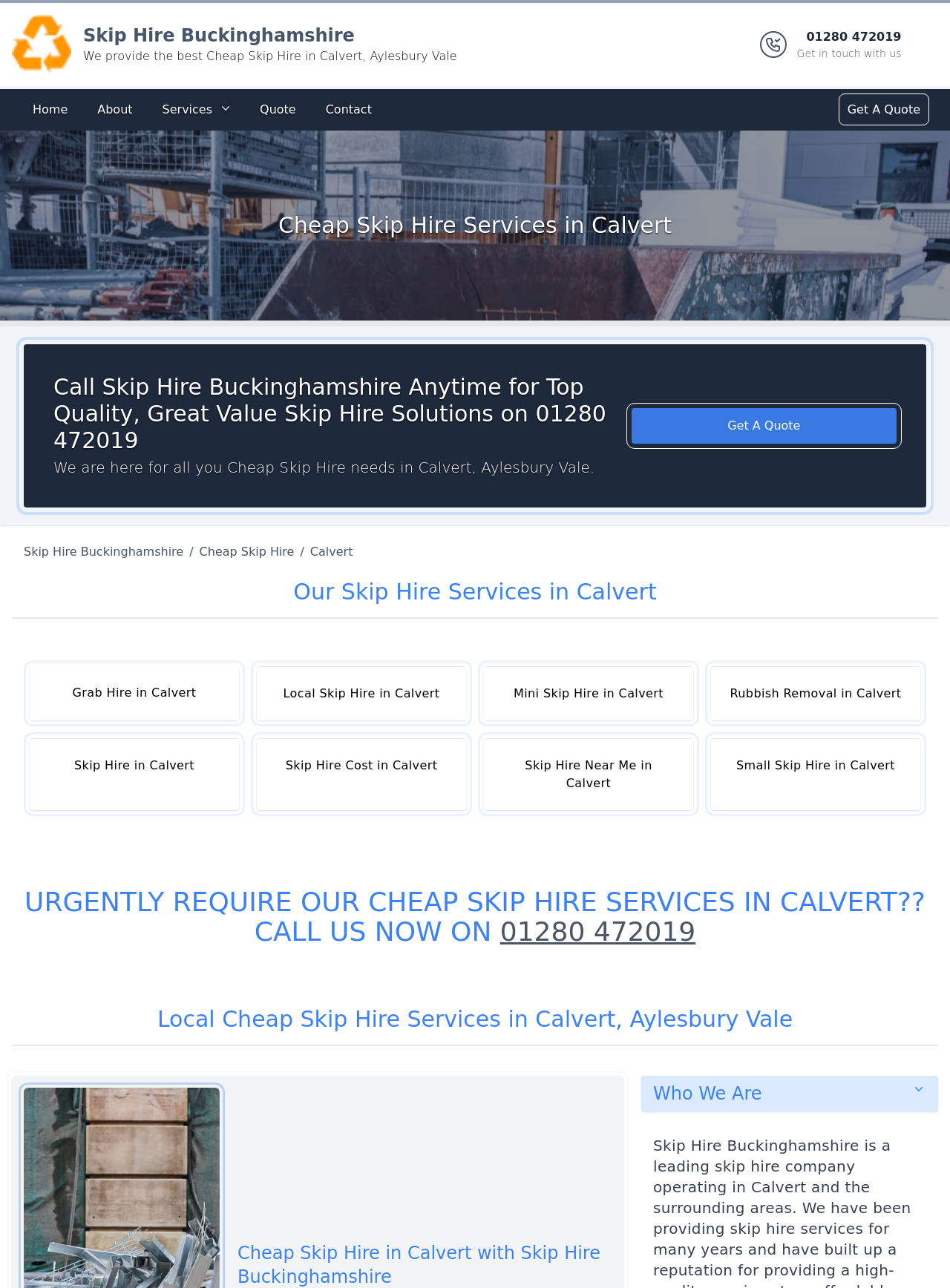Please identify the bounding box coordinates of the region to click in order to complete the task: "Get in touch with us by calling 01280 472019". The coordinates must be four float numbers between 0 and 1, specified as [left, top, right, bottom].

[0.839, 0.022, 0.949, 0.047]